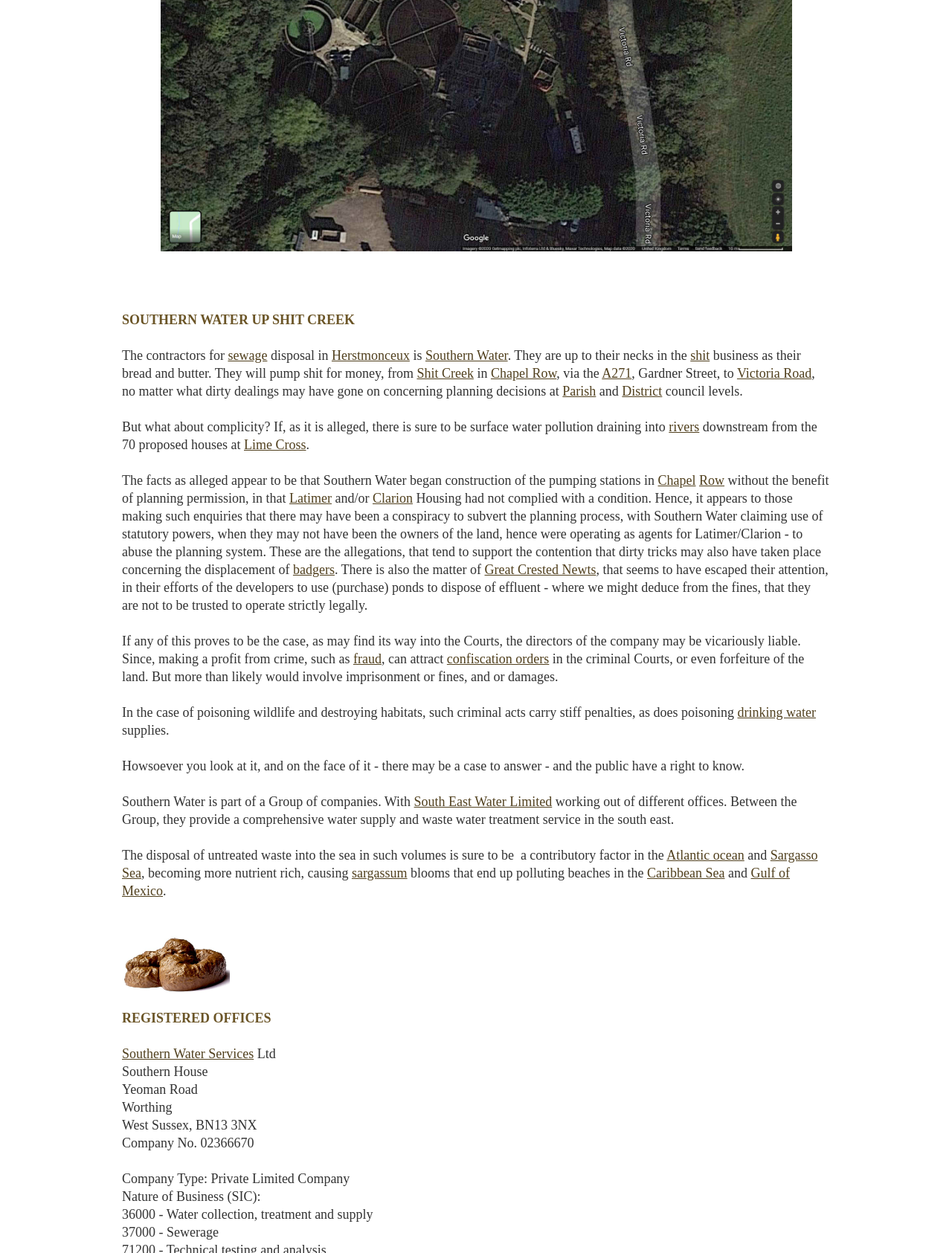Identify the bounding box coordinates of the part that should be clicked to carry out this instruction: "Explore products".

None